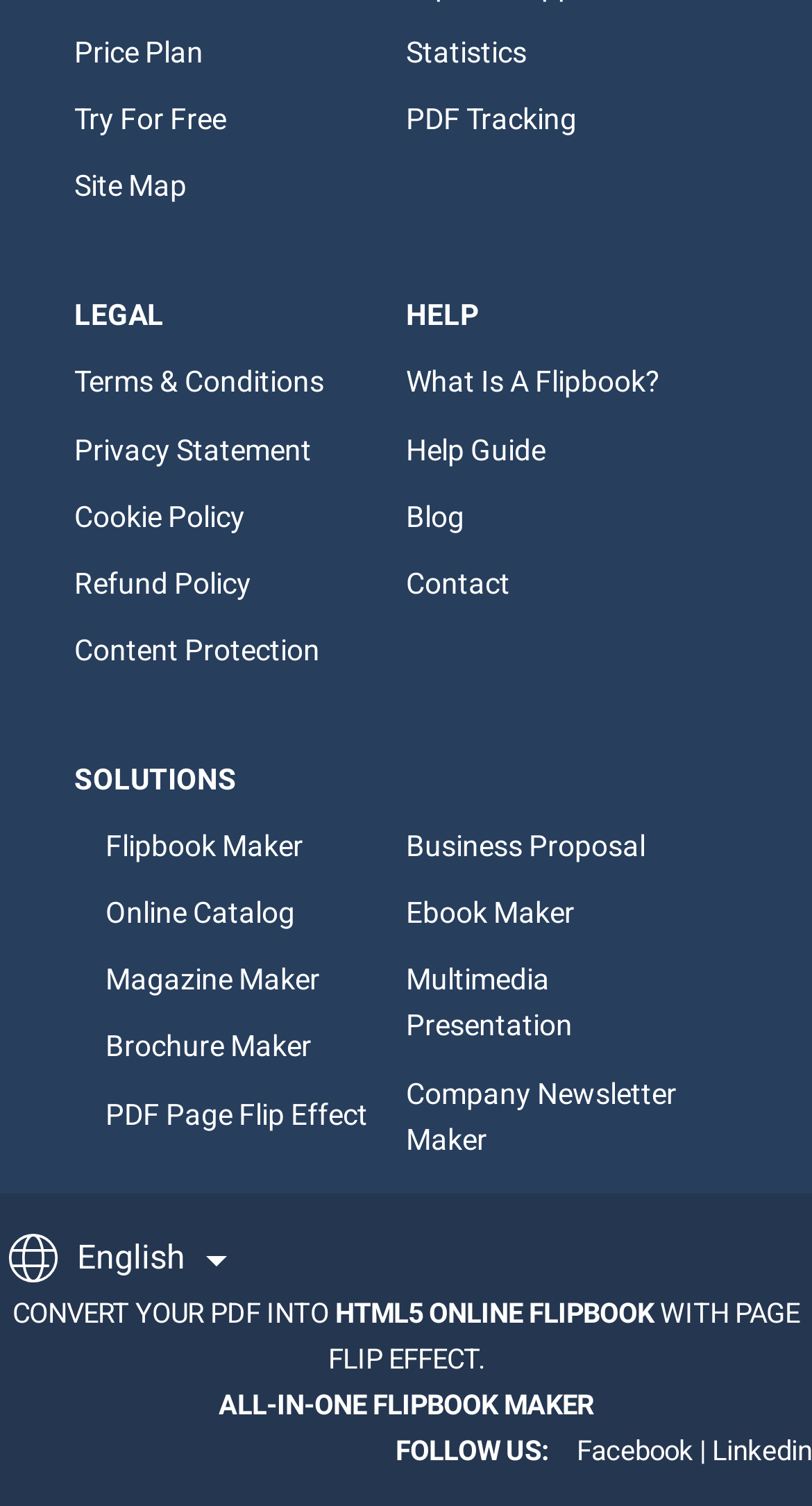What is the effect mentioned in the main content?
Please provide an in-depth and detailed response to the question.

I read the main content of the webpage and found that it mentions converting a PDF into an HTML5 online flipbook with a 'Page Flip Effect', which is a link.